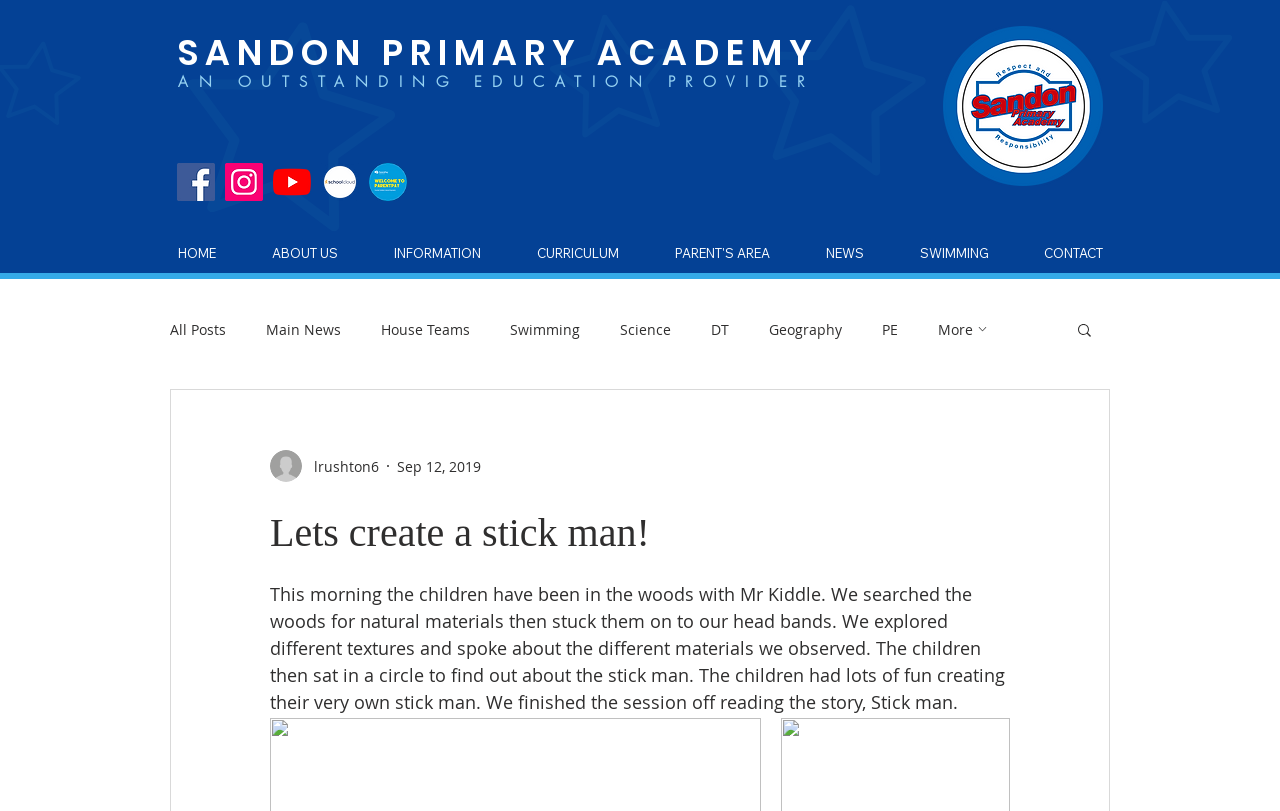Provide the bounding box coordinates of the section that needs to be clicked to accomplish the following instruction: "View the ABOUT US page."

[0.191, 0.286, 0.286, 0.338]